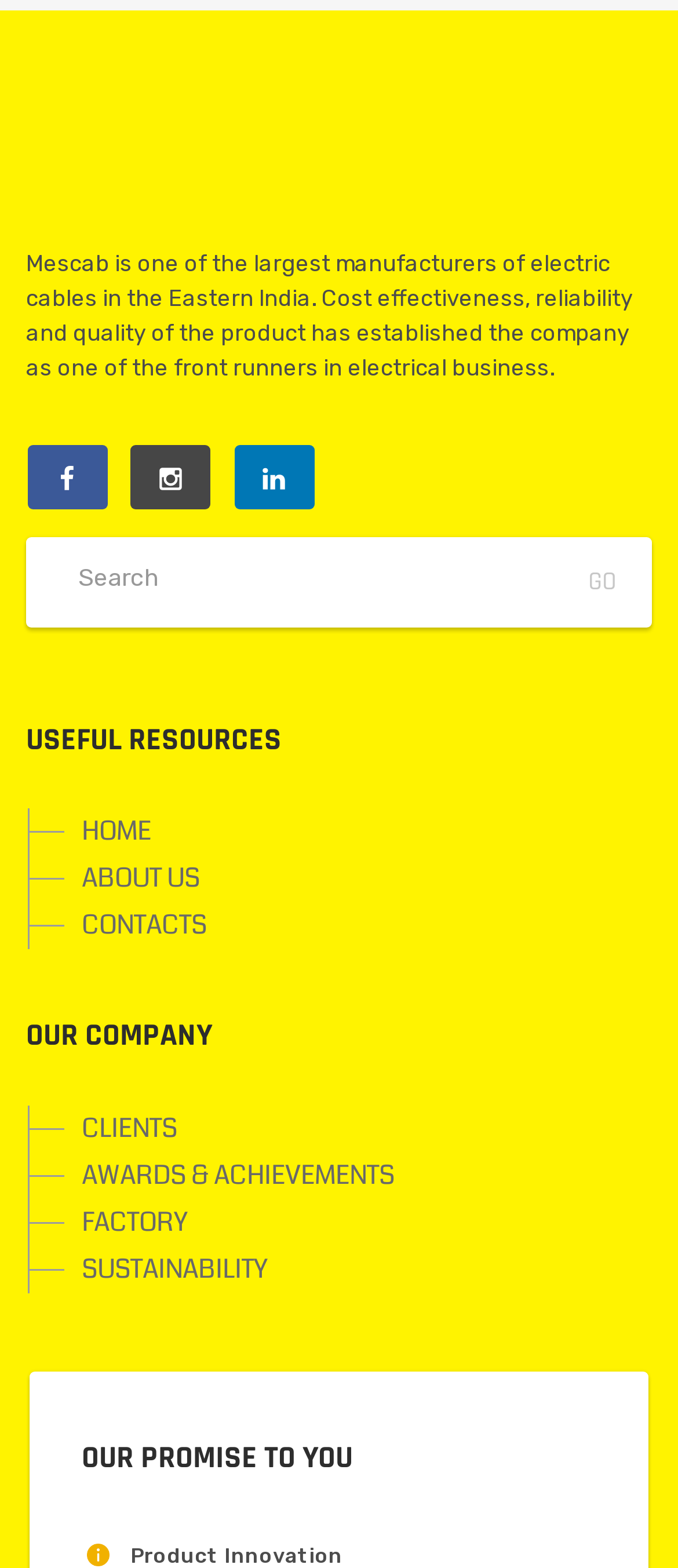Can you give a comprehensive explanation to the question given the content of the image?
What are the main sections on this webpage?

The webpage has two main sections, 'USEFUL RESOURCES' and 'OUR COMPANY', which are indicated by headings. These sections likely contain links to relevant information about the company and its resources.